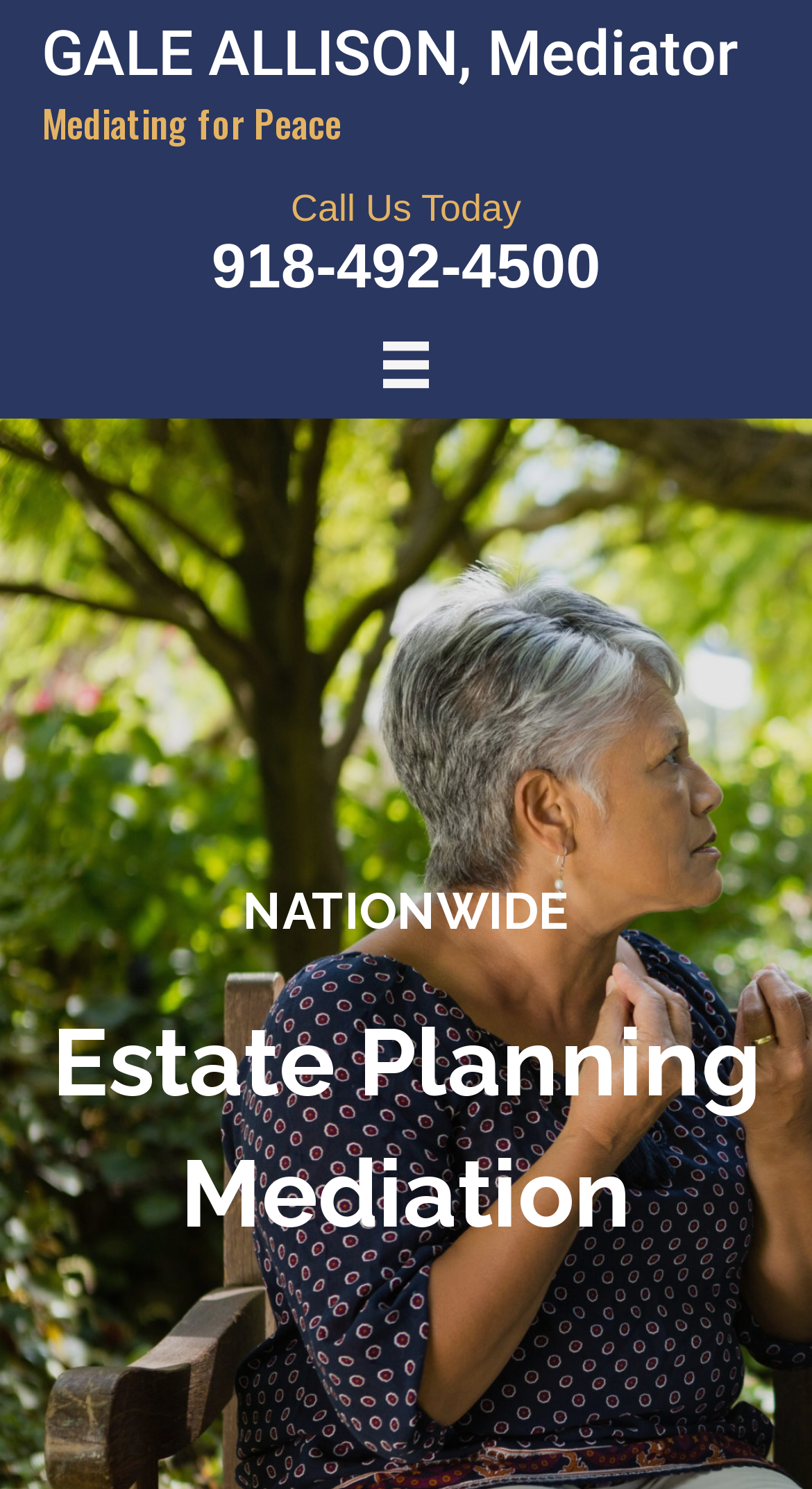What is the theme of the mediation services?
Respond to the question with a well-detailed and thorough answer.

The heading 'Mediating for Peace' suggests that the theme of the mediation services is peace, implying that the goal of the mediation is to resolve conflicts peacefully.